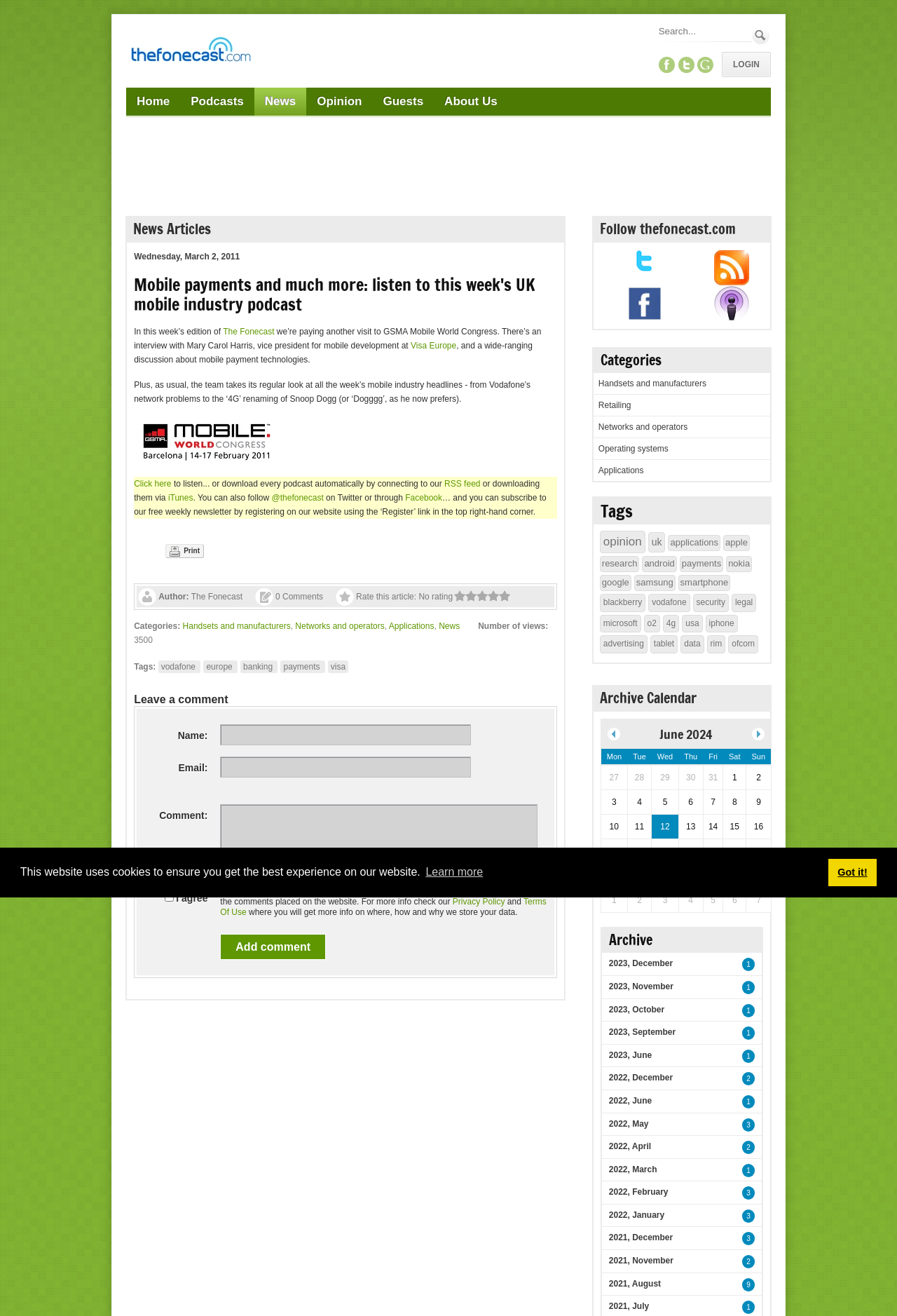Provide a one-word or one-phrase answer to the question:
How many views does the article have?

3500